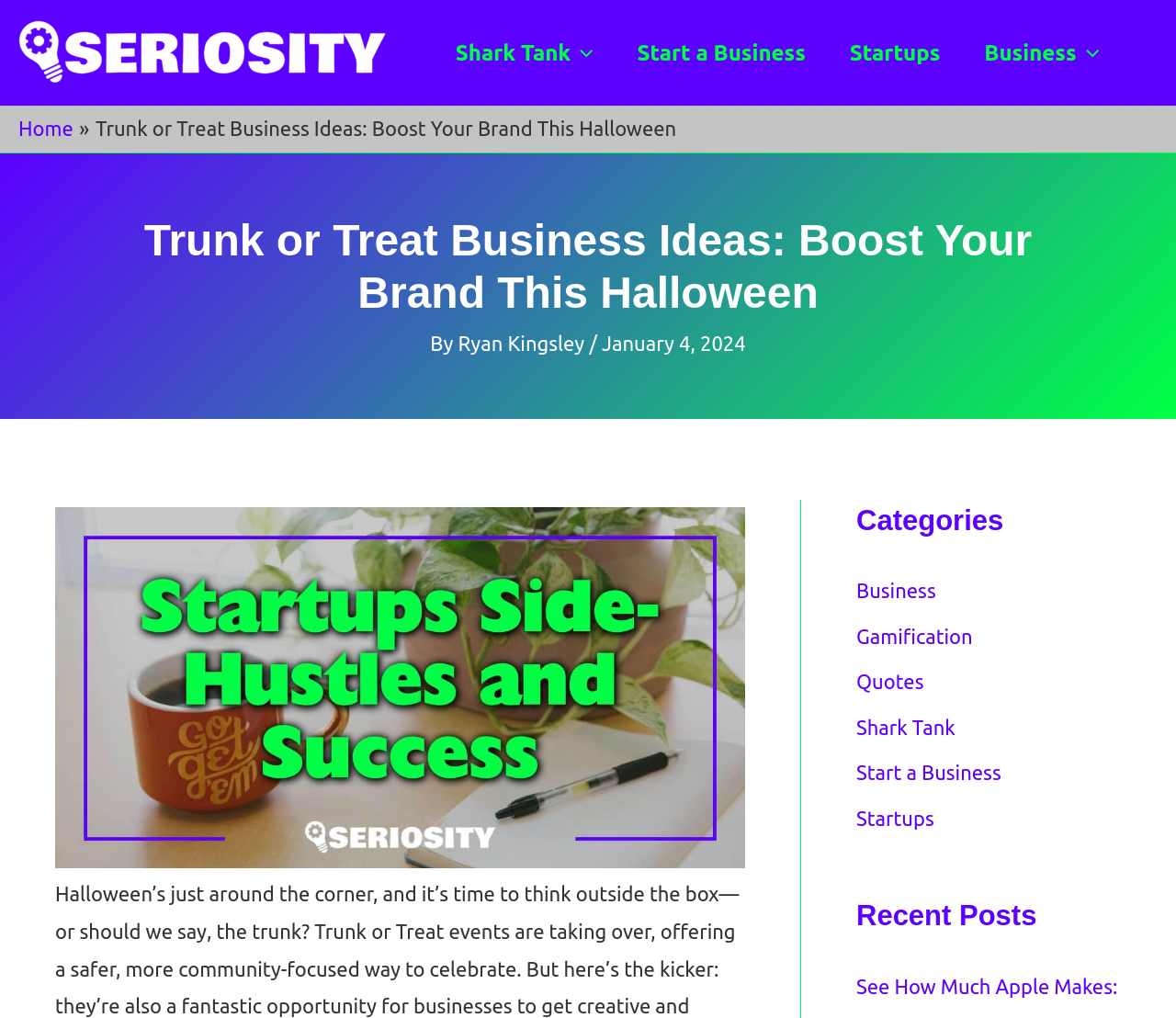What is the date of the article?
Look at the image and construct a detailed response to the question.

The date of the article is mentioned in the section below the main heading, where it says 'January 4, 2024'.